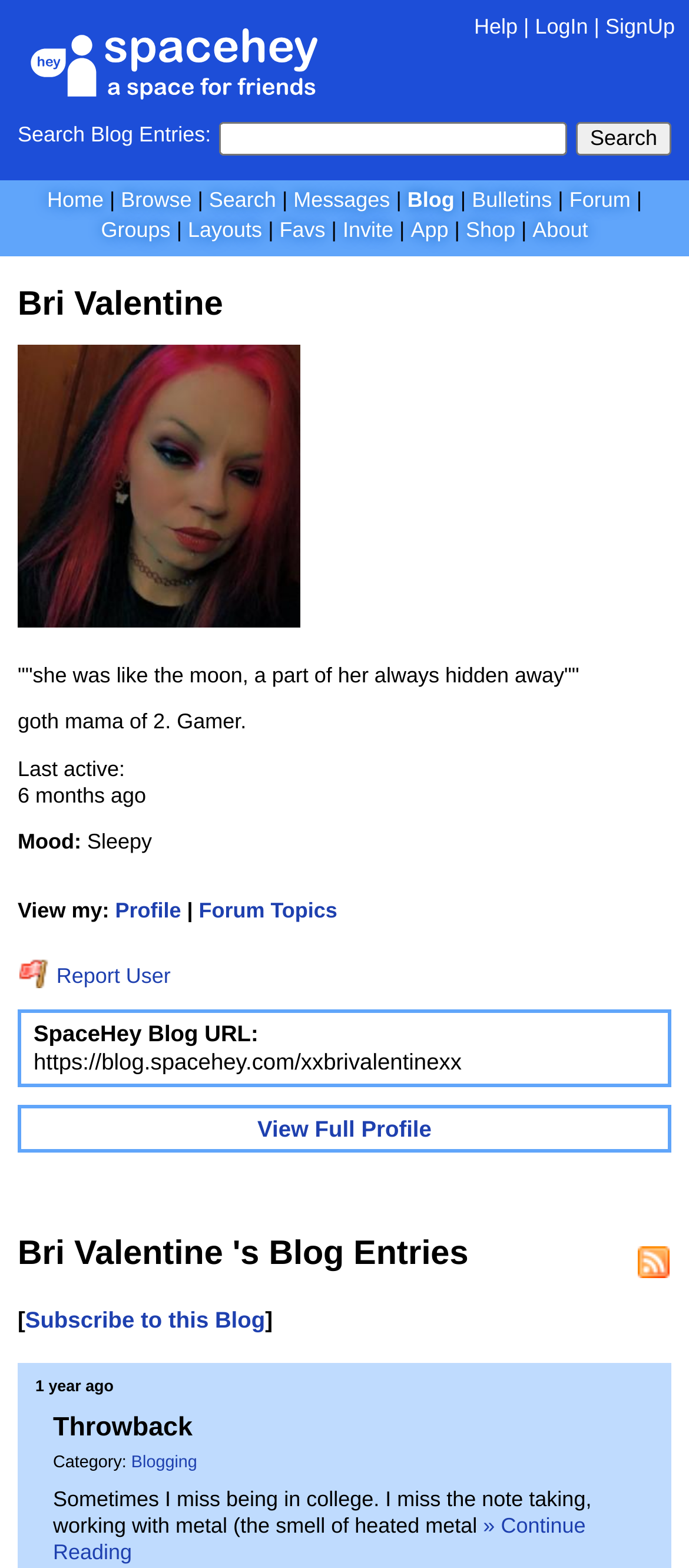Explain the webpage in detail, including its primary components.

This webpage is a personal blog on the SpaceHey social network, focused on privacy and customizability. At the top, there is a navigation bar with links to "Help", "LogIn", "SignUp", and "Home". Below the navigation bar, there is a search bar with a "Search" button. 

On the left side, there is a profile section with a profile picture, a quote, and a brief bio that reads "goth mama of 2. Gamer." The profile section also displays the user's mood, "Sleepy", and the time of their last activity, "6 months ago". 

Below the profile section, there are links to view the user's profile, forum topics, and an option to report the user. The user's blog URL is also displayed, along with a link to view their full profile.

The main content of the page is a blog entry titled "Throwback", which is categorized under "Blogging". The blog entry is a nostalgic reflection on the user's college days, and there is a "Continue Reading" link at the bottom. 

At the top right, there are links to "Browse", "Search", "Messages", "Blog", "Bulletins", "Forum", "Groups", "Layouts", "Favs", "Invite", "App", "Shop", and "About".